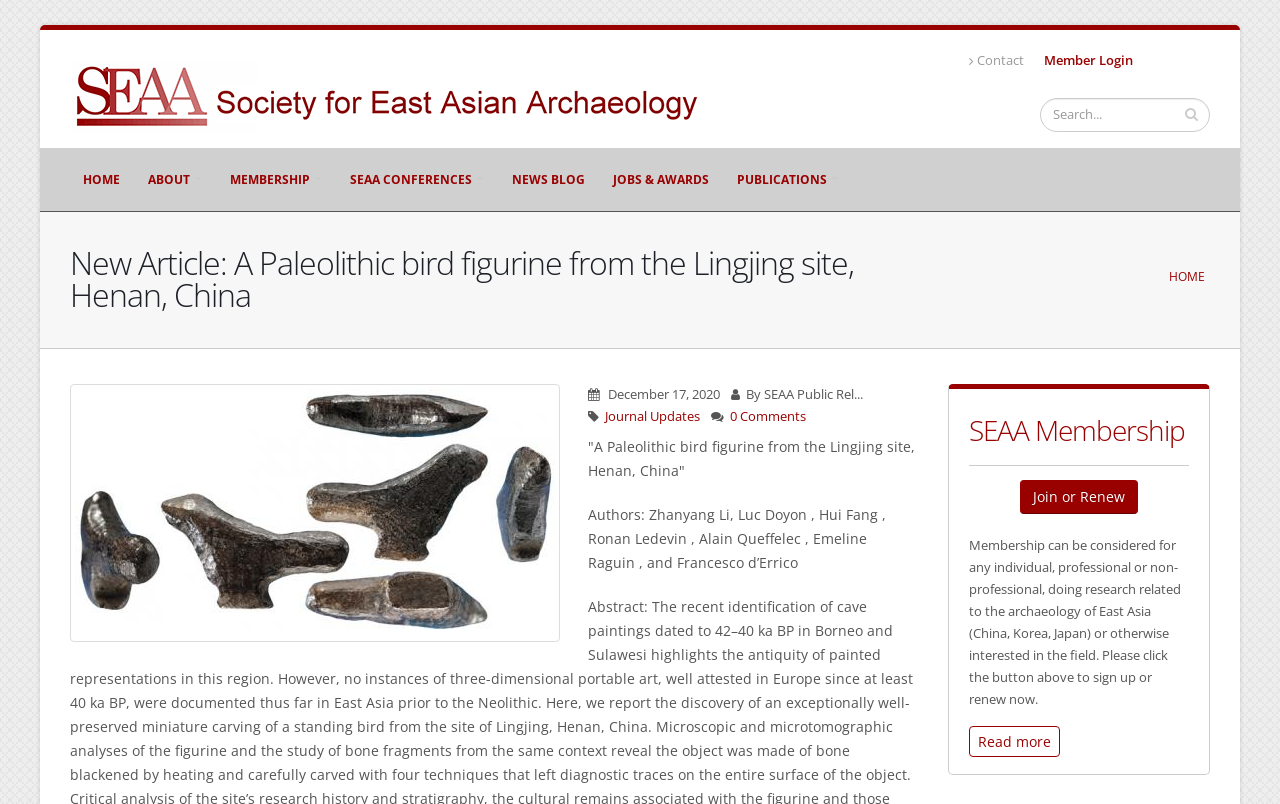Kindly determine the bounding box coordinates for the area that needs to be clicked to execute this instruction: "View the GALLERY".

None